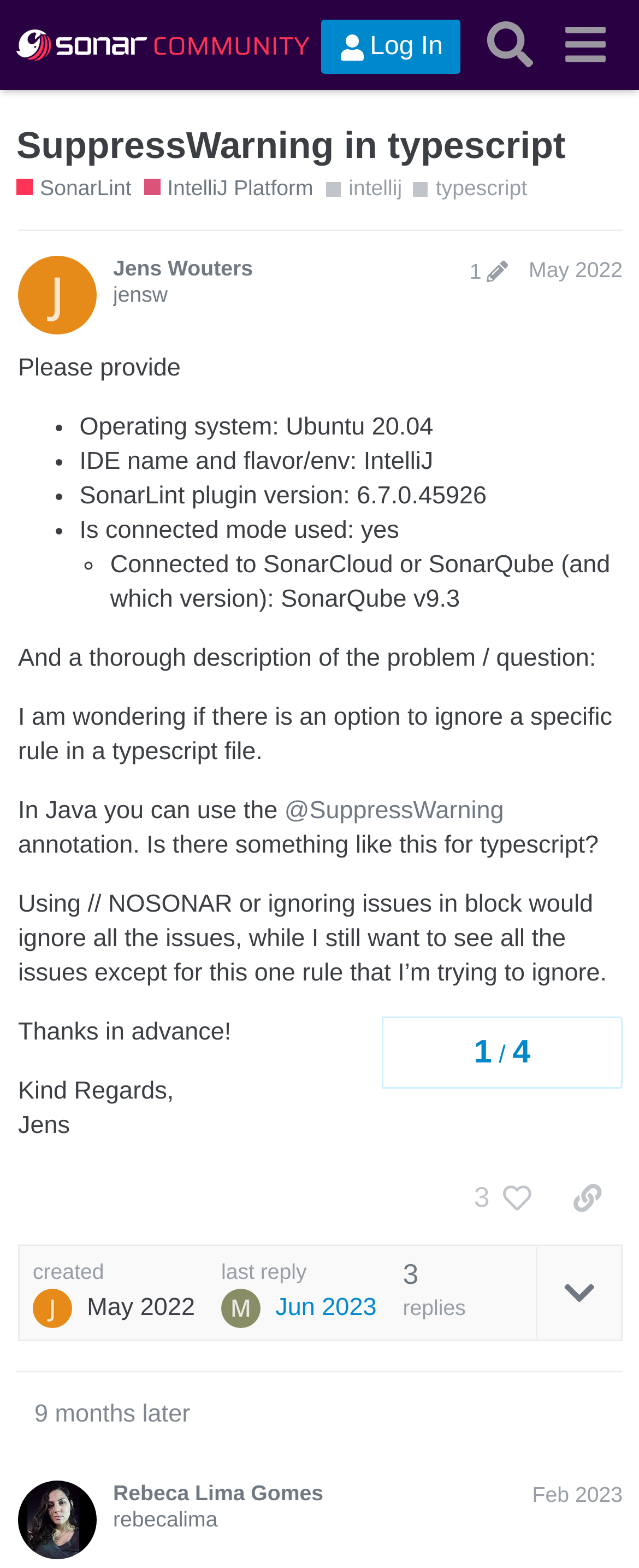Given the description "alt="Sonar Community"", determine the bounding box of the corresponding UI element.

[0.026, 0.01, 0.484, 0.048]